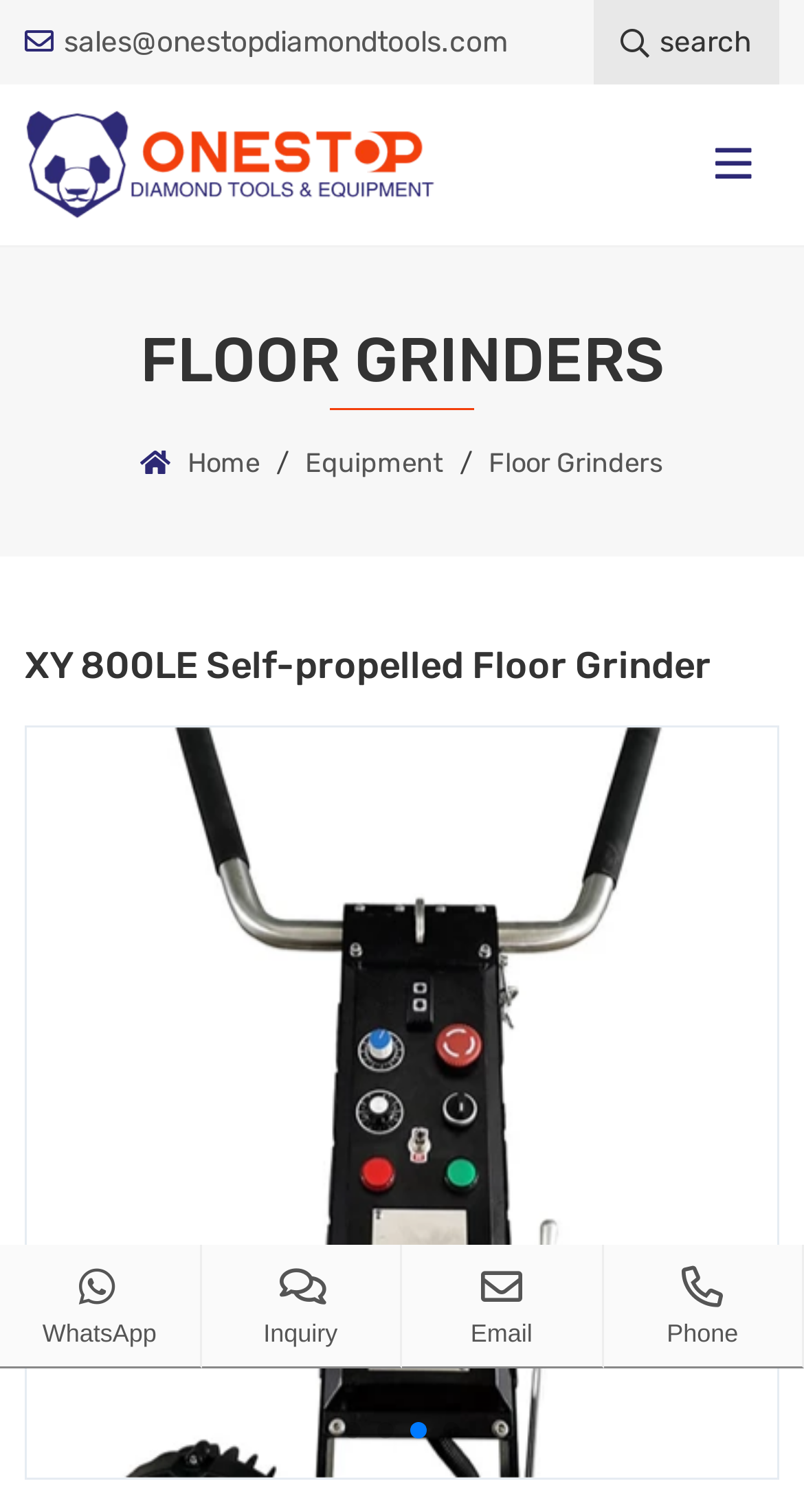What is the contact method besides email? Please answer the question using a single word or phrase based on the image.

WhatsApp, Phone